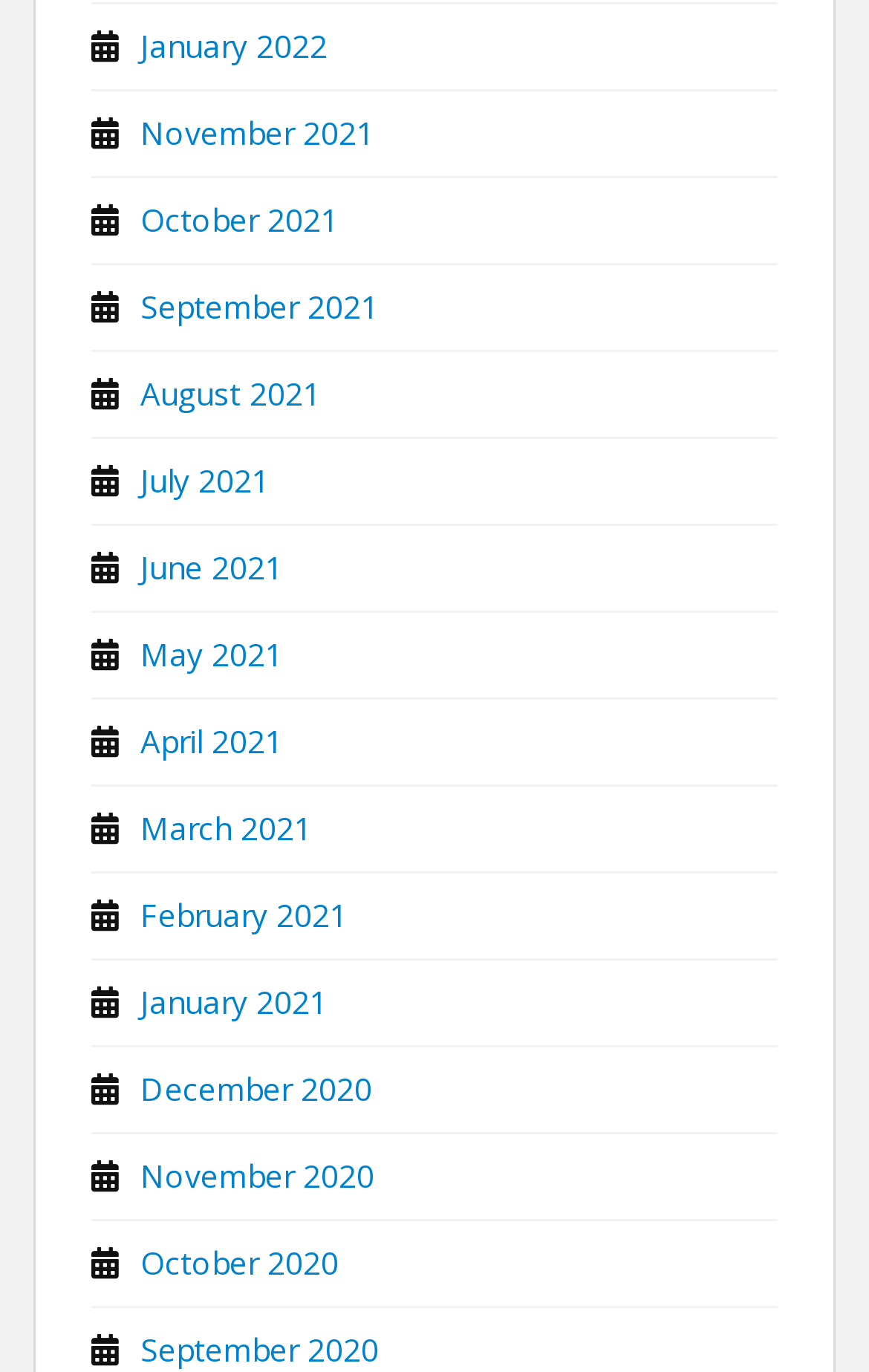Are the months listed in chronological order?
Using the visual information, reply with a single word or short phrase.

Yes